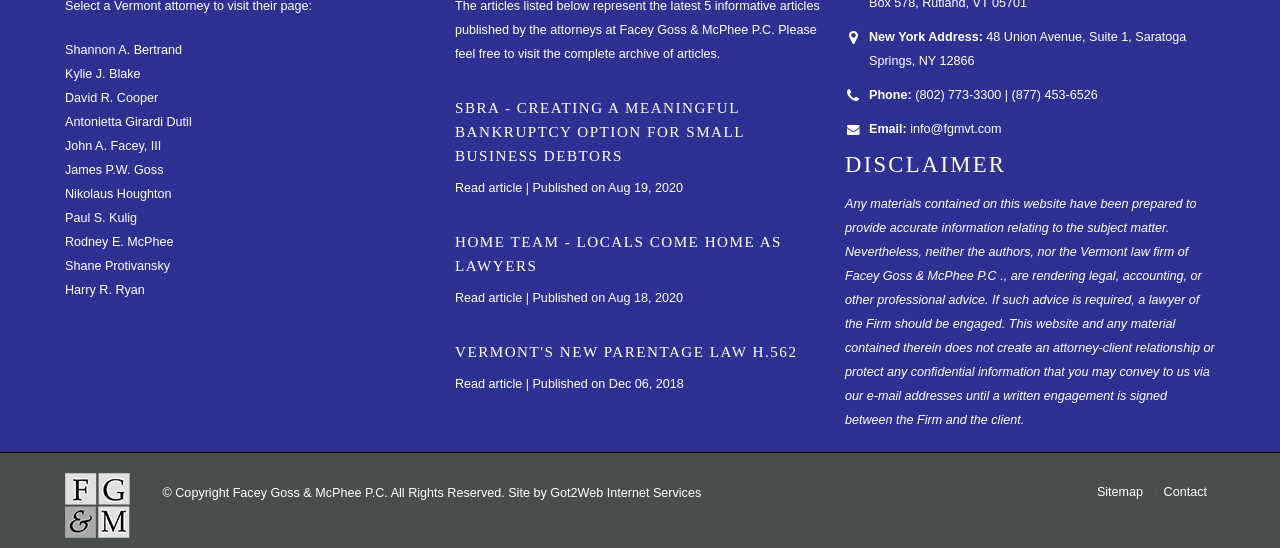What is the name of the law firm?
With the help of the image, please provide a detailed response to the question.

I found the name of the law firm by looking at the footer logo and the address information on the webpage, which mentions 'Facey Goss & McPhee P.C.' as the law firm's name.